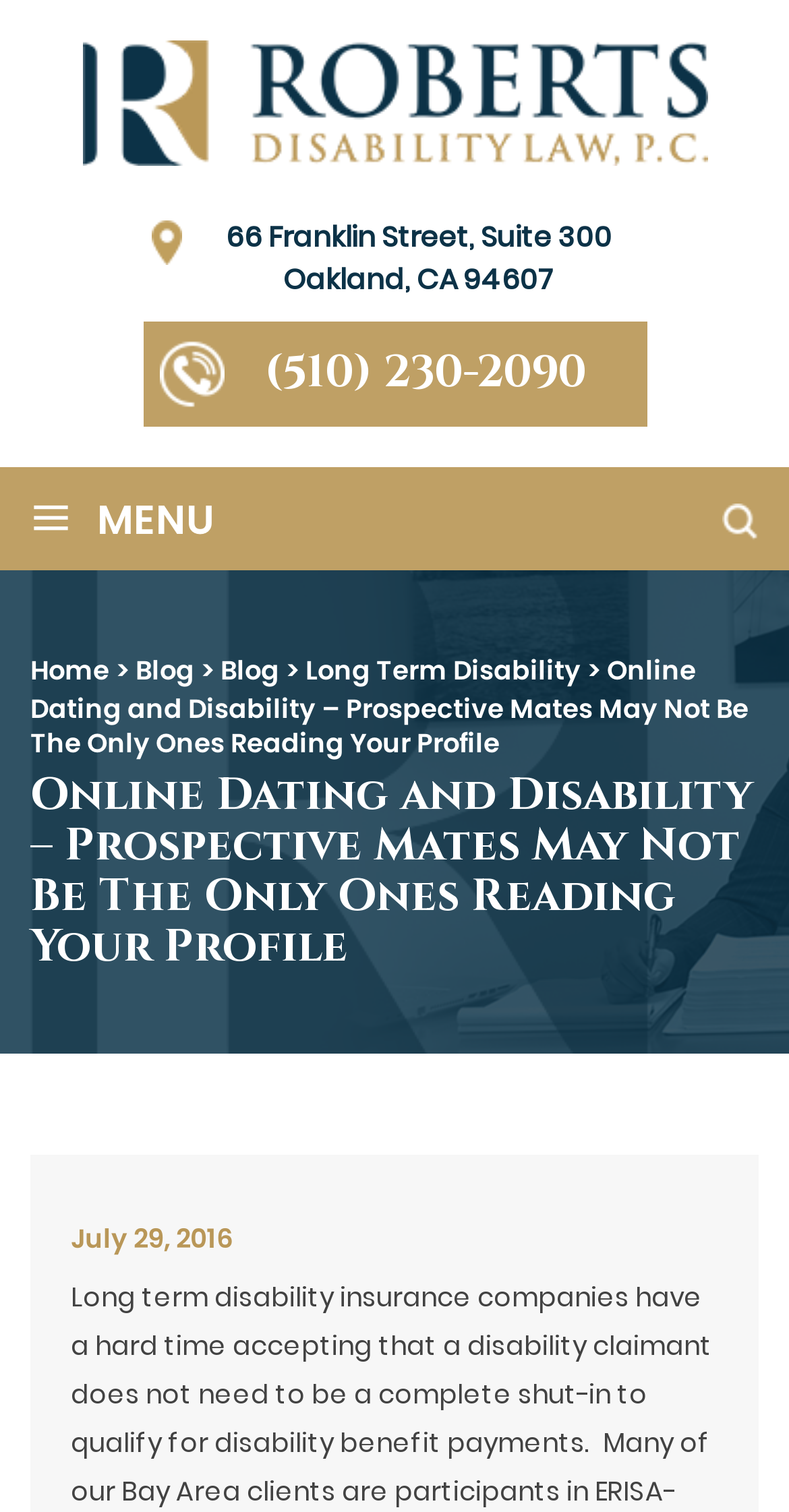Determine the bounding box coordinates of the UI element described below. Use the format (top-left x, top-left y, bottom-right x, bottom-right y) with floating point numbers between 0 and 1: Blog

[0.172, 0.431, 0.246, 0.456]